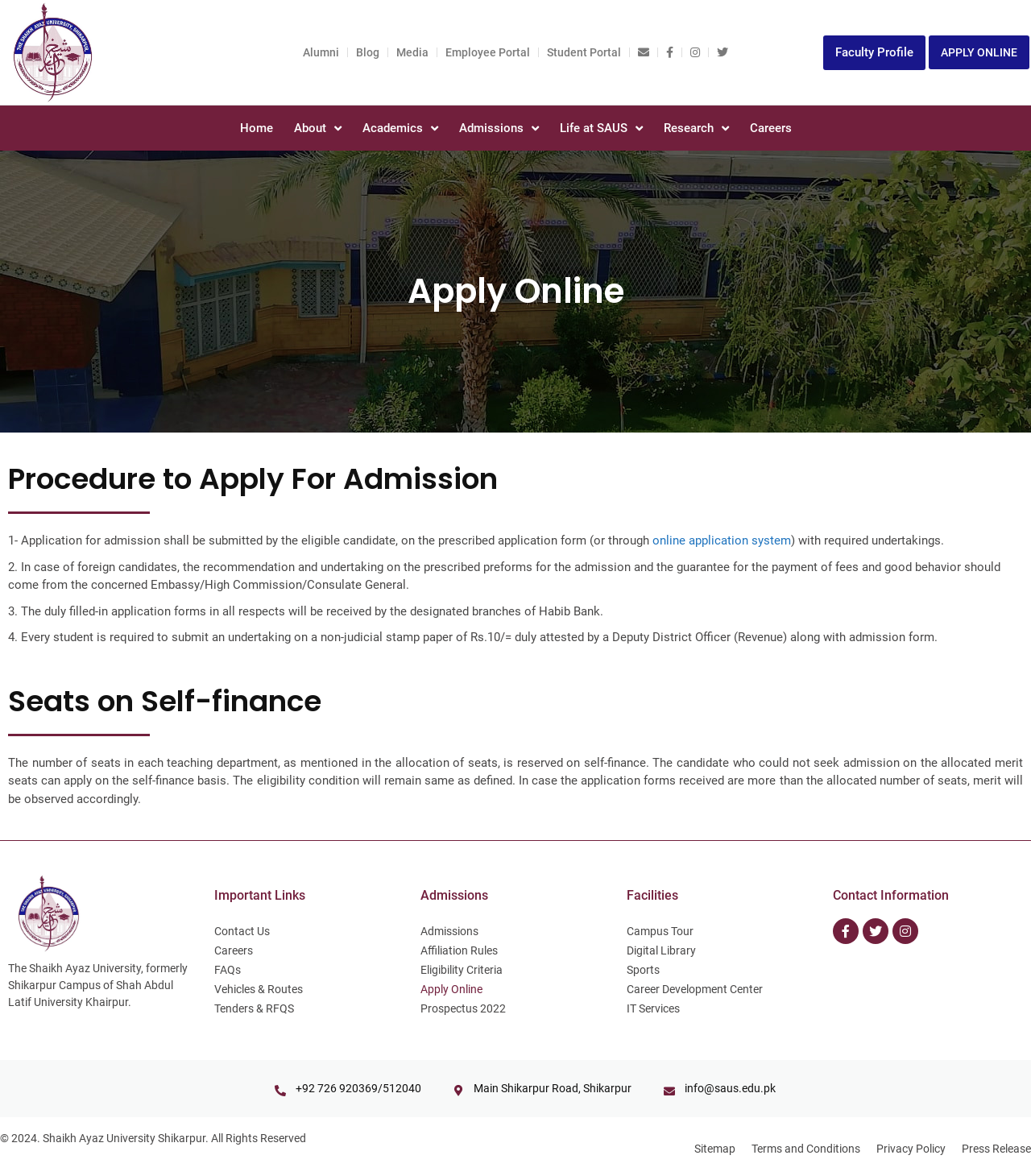Give a one-word or phrase response to the following question: What are the facilities provided by the university?

Campus Tour, Digital Library, Sports, etc.